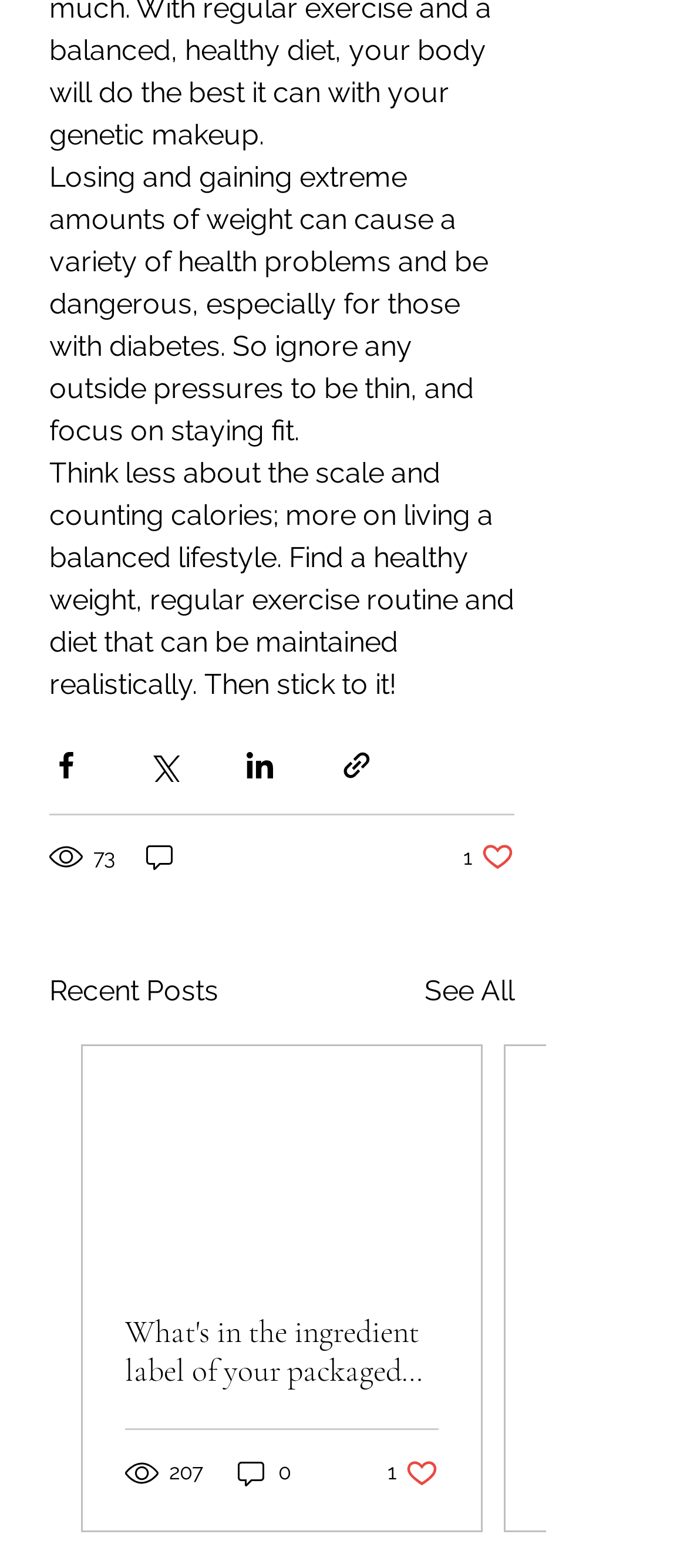Answer the question using only one word or a concise phrase: How many posts are listed in the 'Recent Posts' section?

2